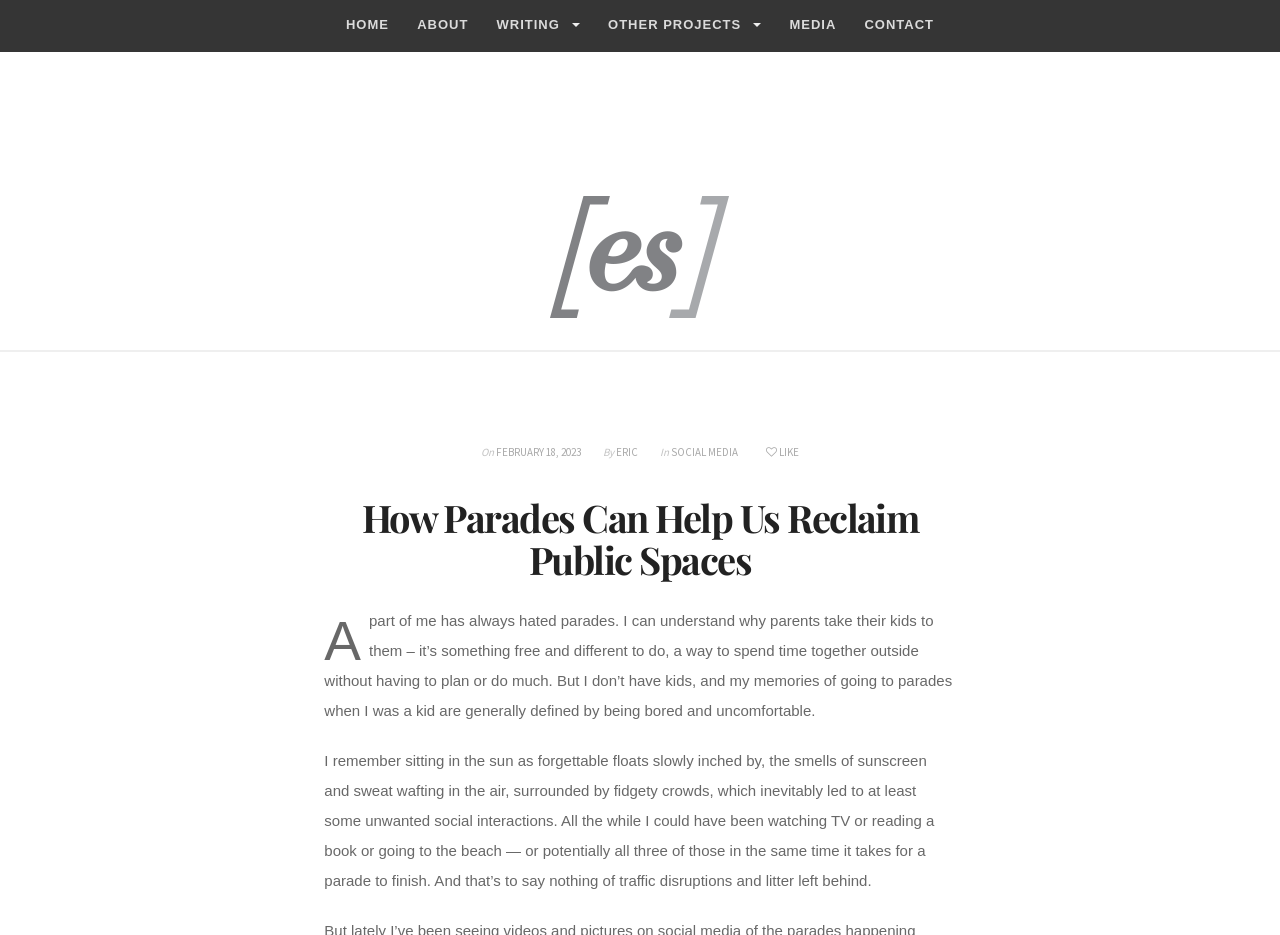Find and indicate the bounding box coordinates of the region you should select to follow the given instruction: "visit Eric's social media".

[0.524, 0.476, 0.577, 0.491]